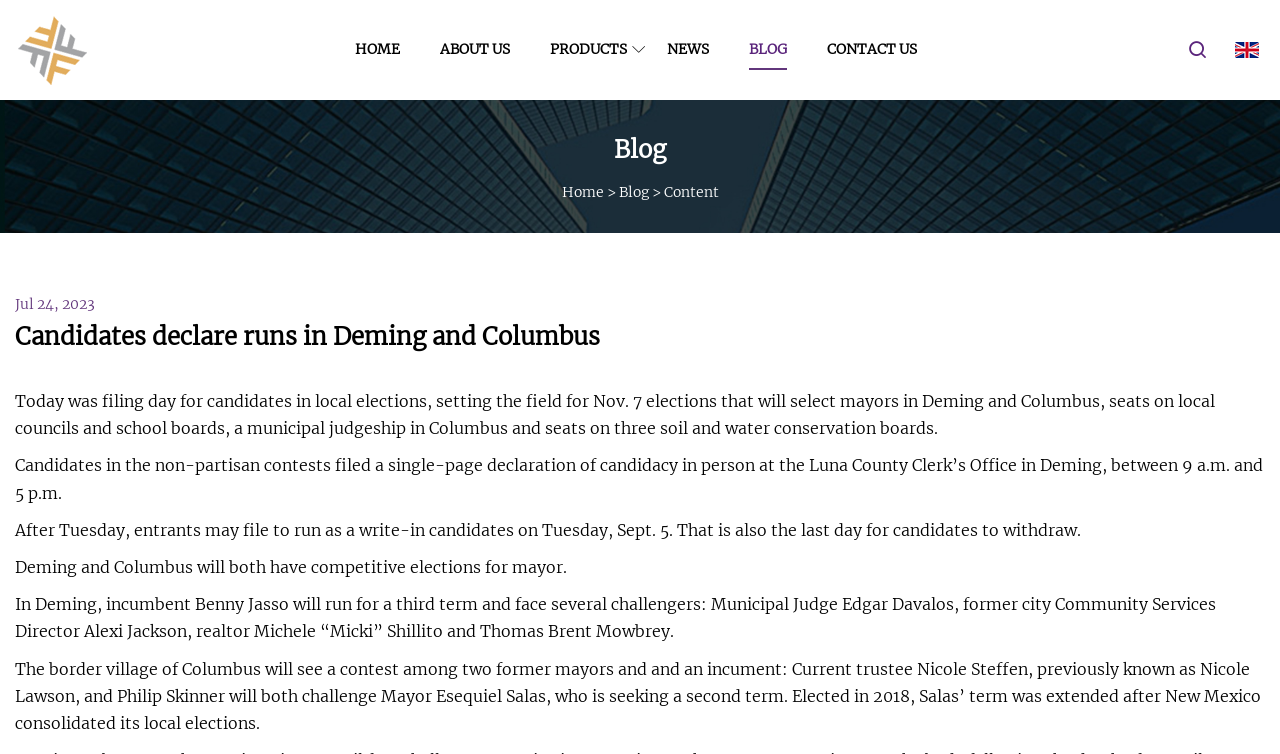Extract the bounding box coordinates for the UI element described as: "About us".

[0.343, 0.0, 0.398, 0.133]